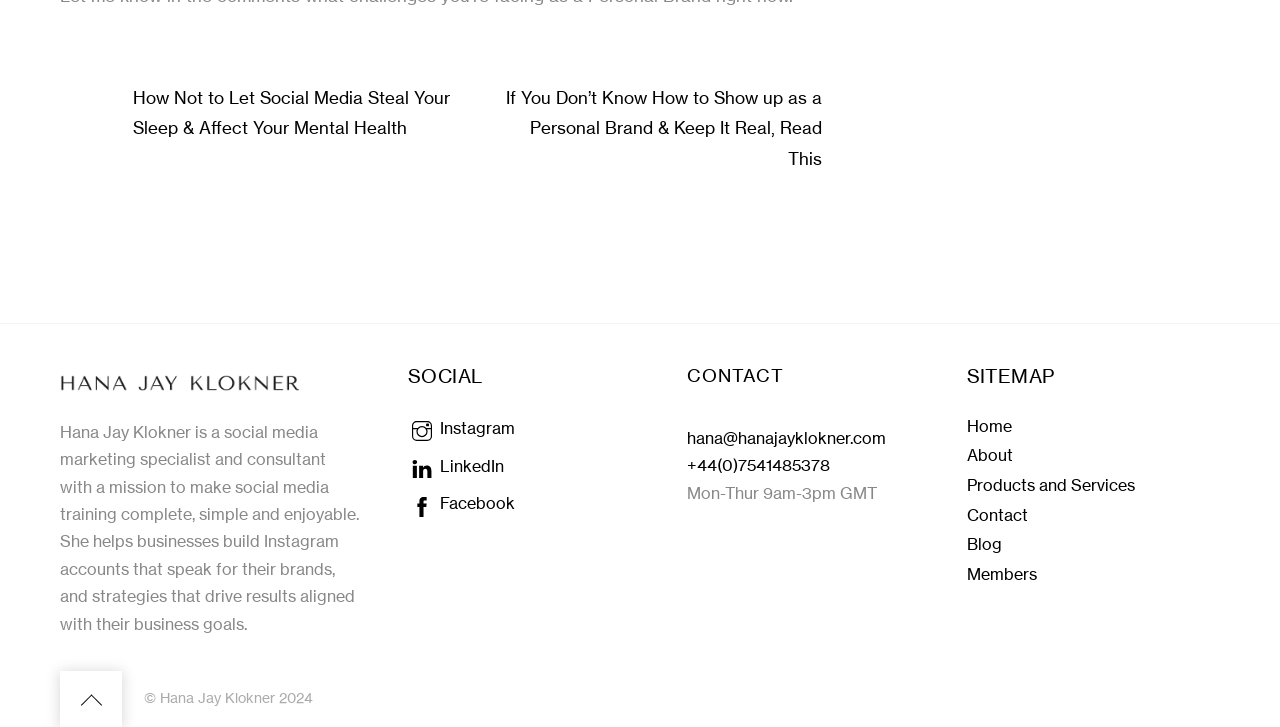Find the bounding box of the web element that fits this description: "About".

[0.755, 0.612, 0.791, 0.64]